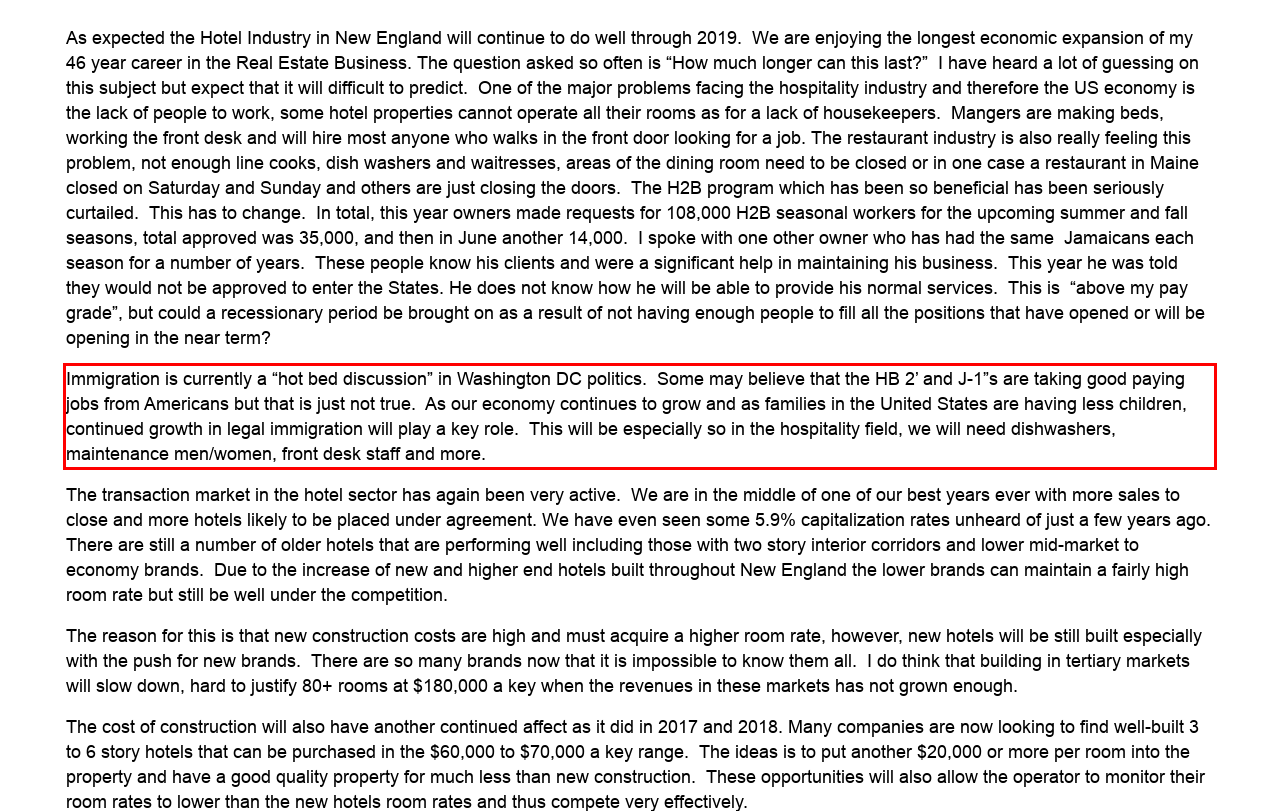Please look at the webpage screenshot and extract the text enclosed by the red bounding box.

Immigration is currently a “hot bed discussion” in Washington DC politics. Some may believe that the HB 2’ and J-1”s are taking good paying jobs from Americans but that is just not true. As our economy continues to grow and as families in the United States are having less children, continued growth in legal immigration will play a key role. This will be especially so in the hospitality field, we will need dishwashers, maintenance men/women, front desk staff and more.